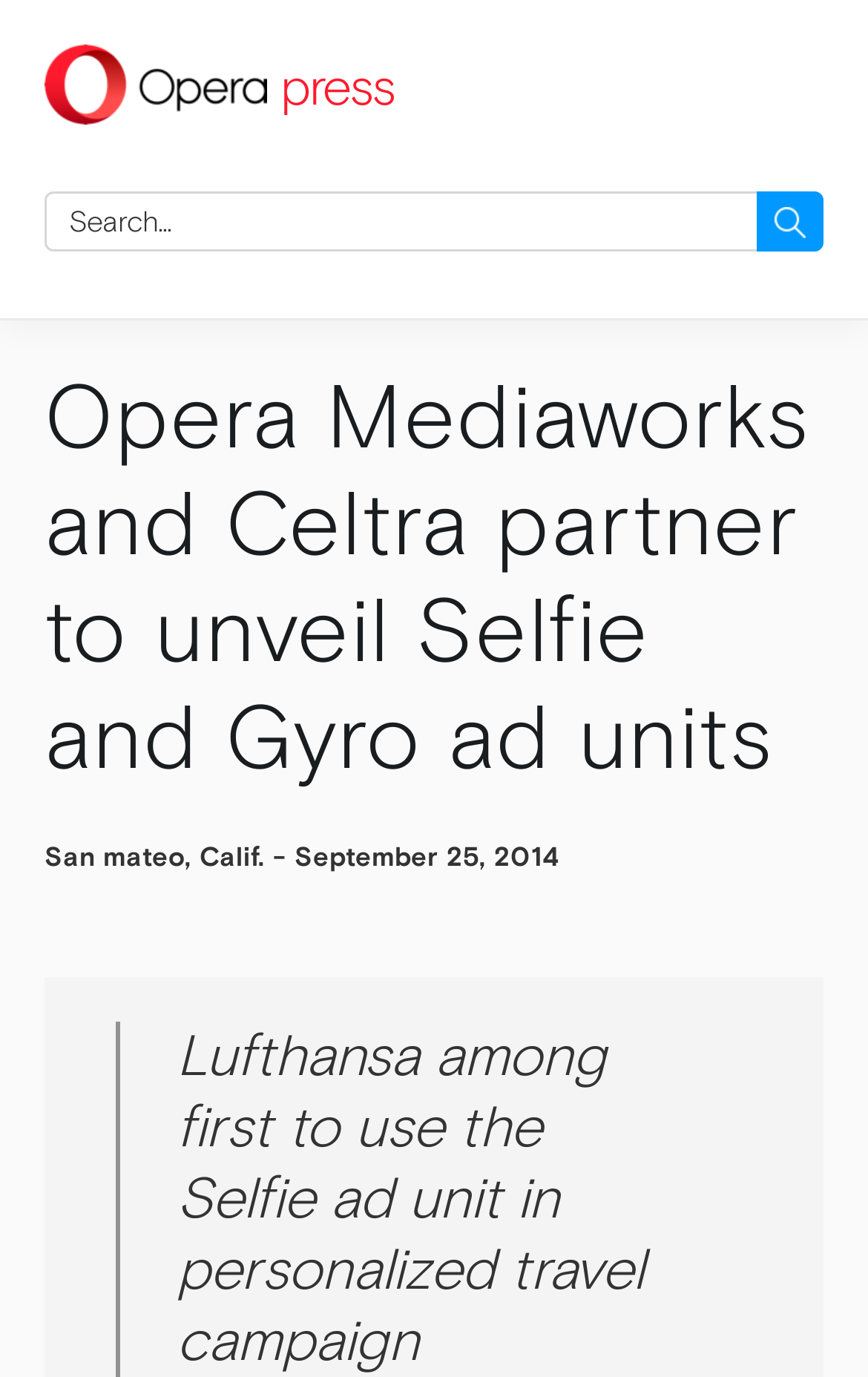Locate the bounding box of the UI element described in the following text: "press".

[0.051, 0.05, 0.454, 0.076]